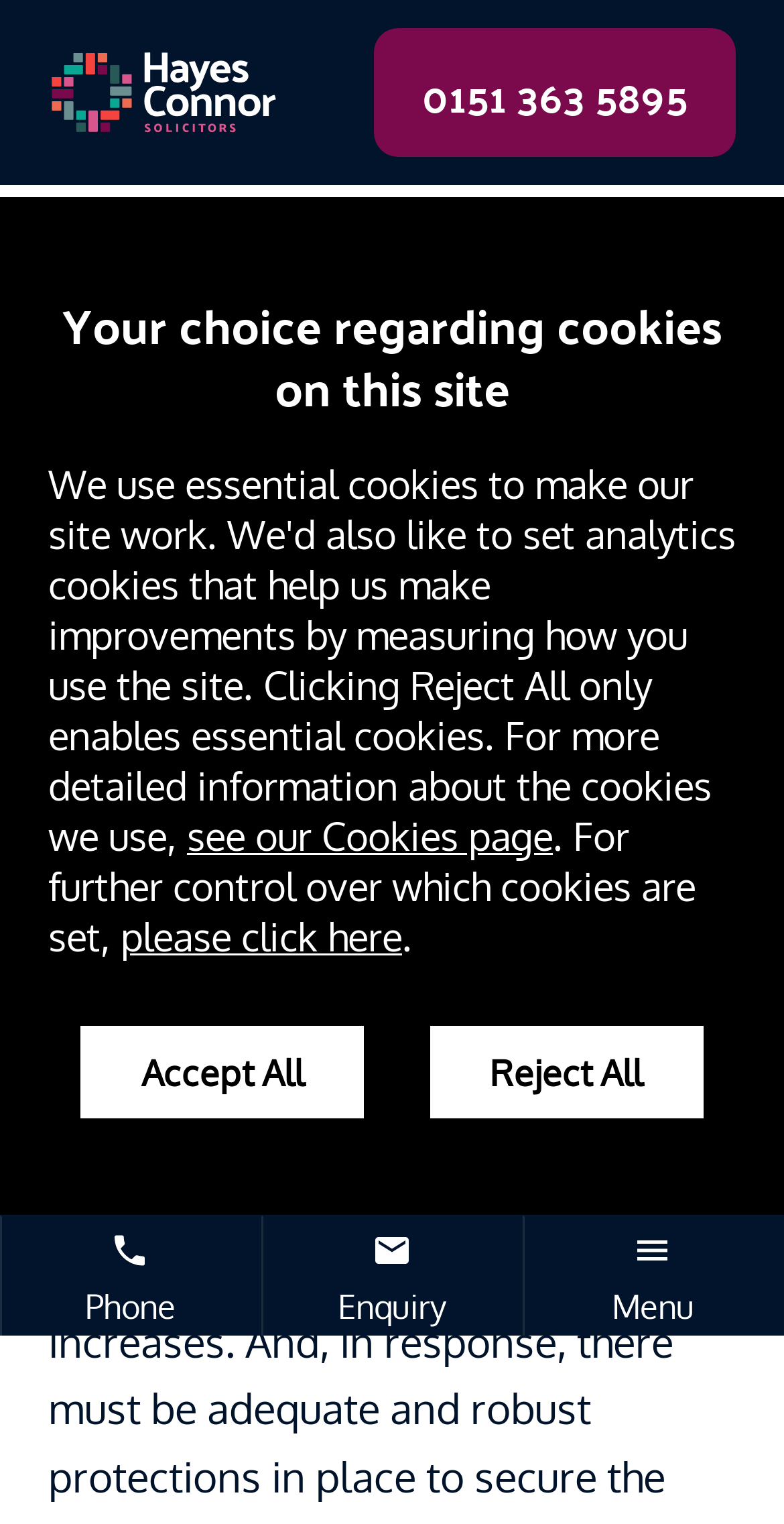Reply to the question with a single word or phrase:
What is the text above the 'Accept All' button?

Your choice regarding cookies on this site